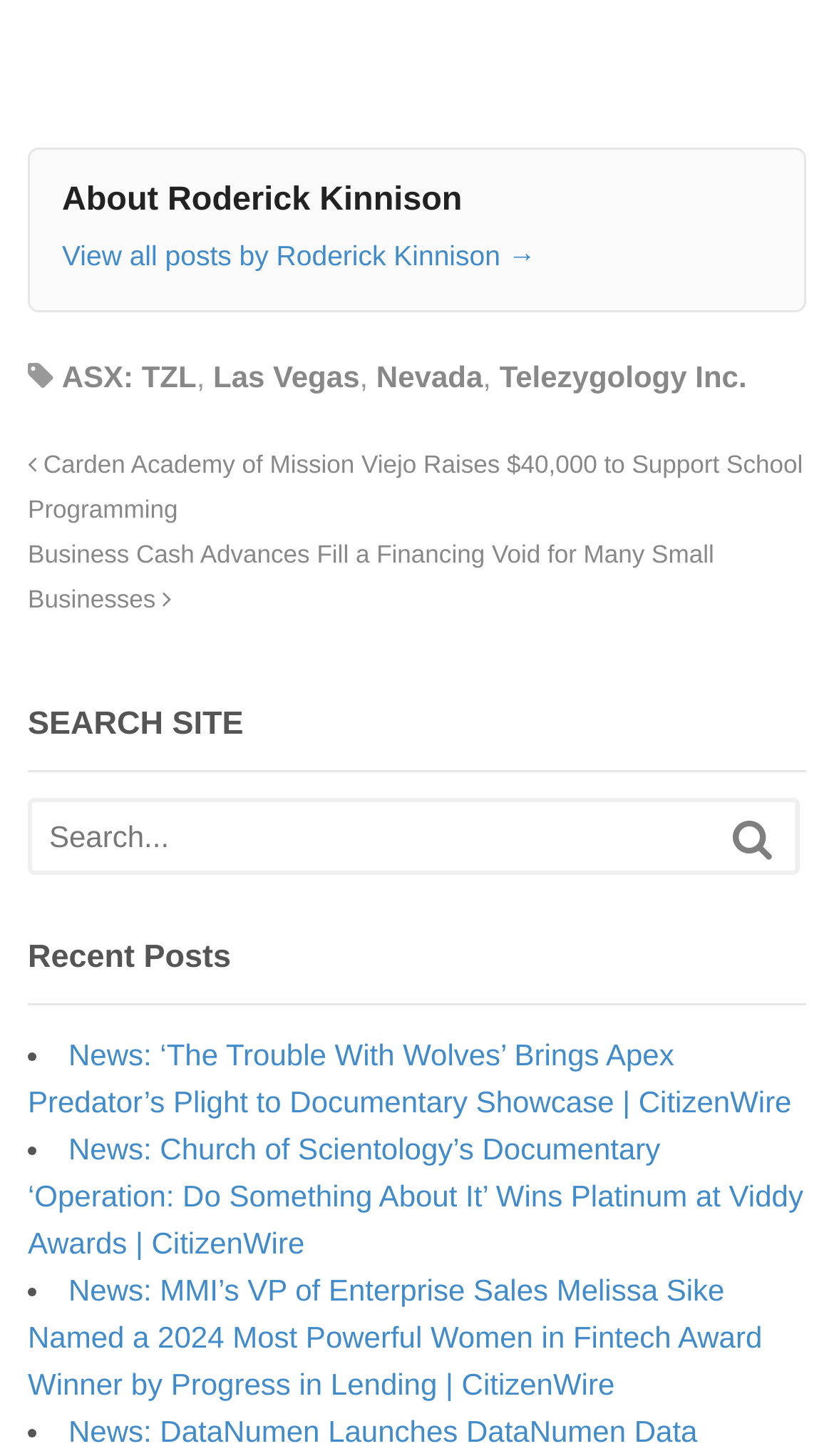What type of content is listed at the bottom?
Respond with a short answer, either a single word or a phrase, based on the image.

News articles